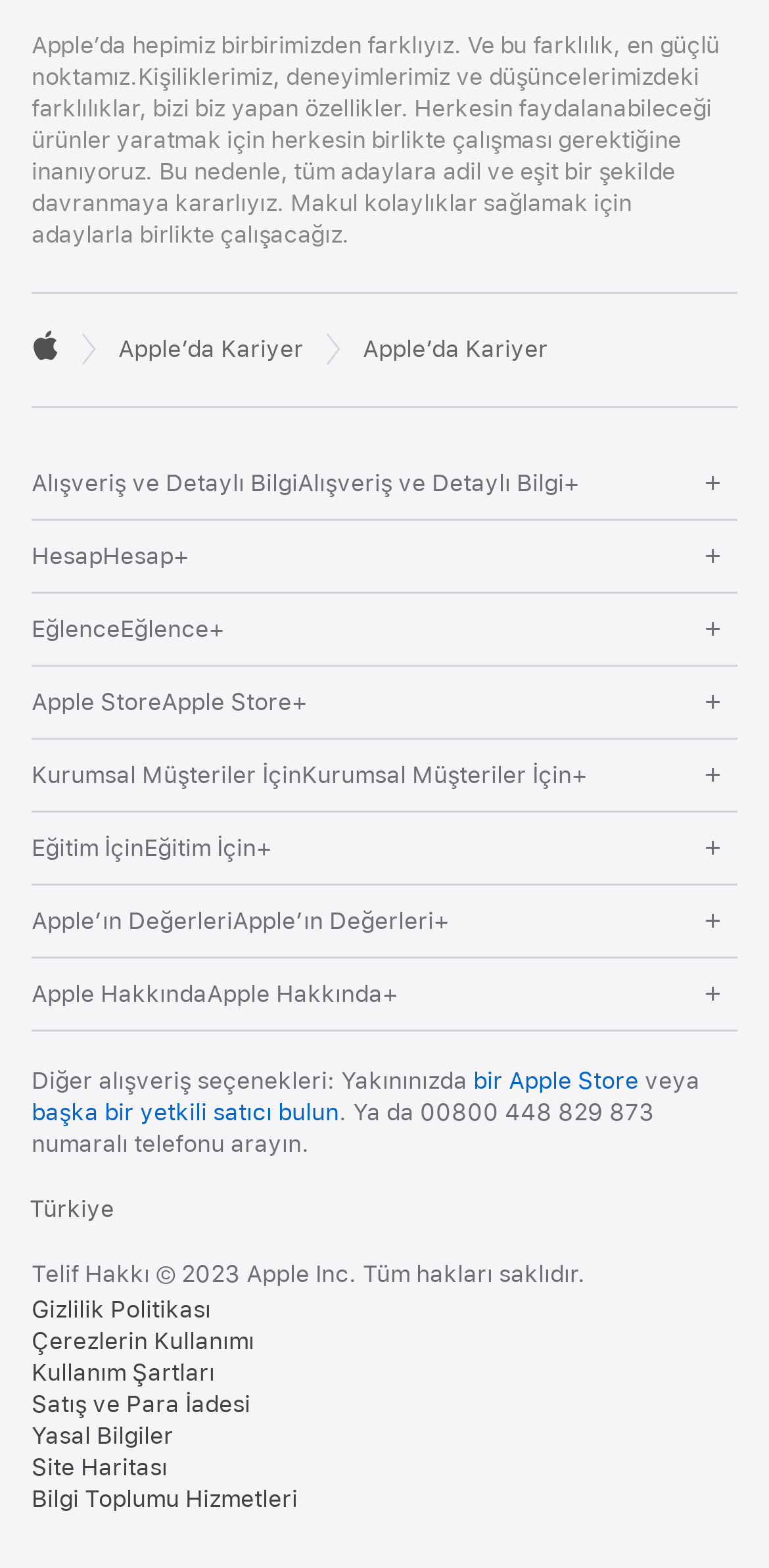Please identify the bounding box coordinates for the region that you need to click to follow this instruction: "Click on the 'Helpful' button".

None